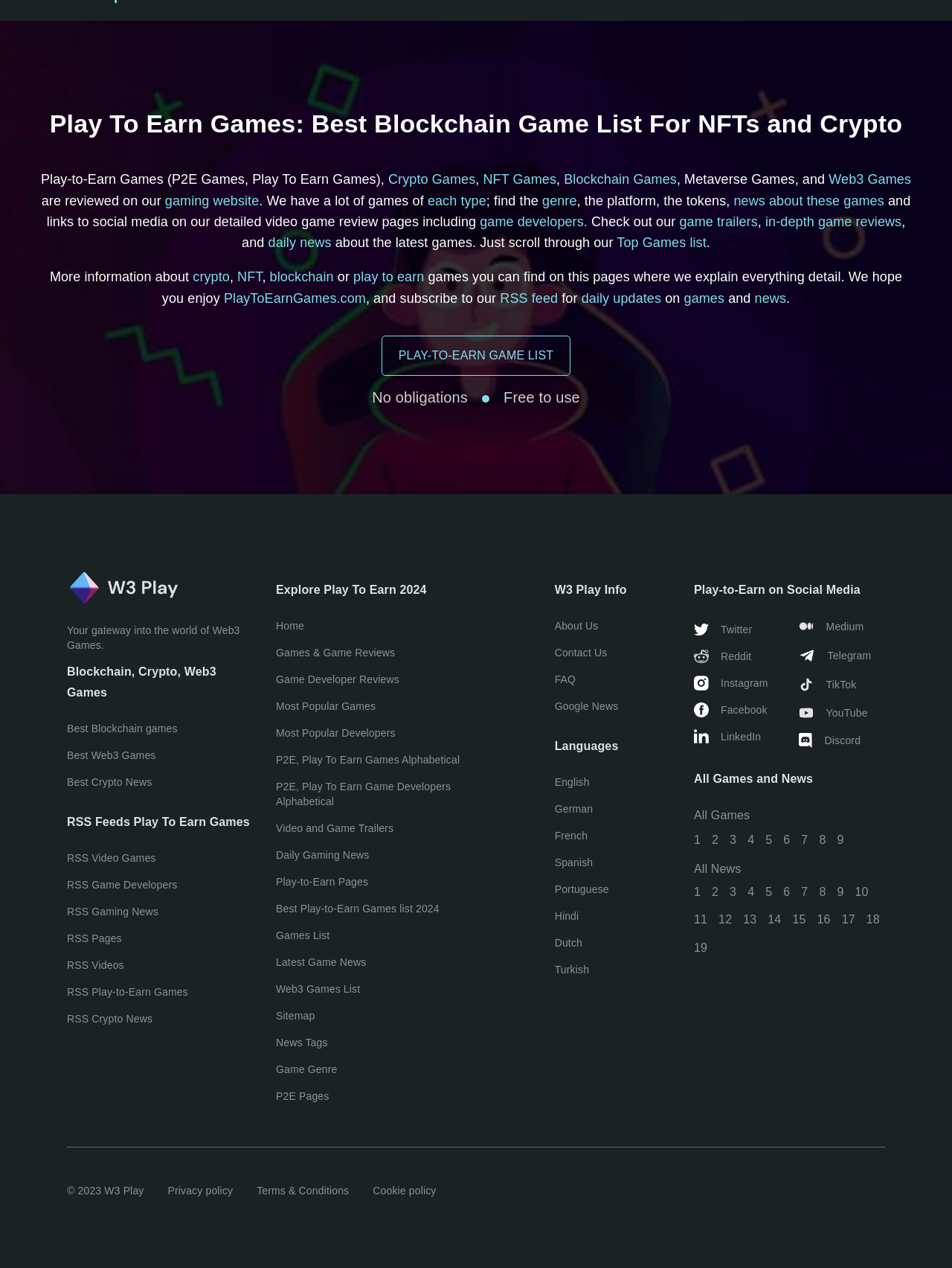Show the bounding box coordinates for the element that needs to be clicked to execute the following instruction: "Subscribe to the RSS feed". Provide the coordinates in the form of four float numbers between 0 and 1, i.e., [left, top, right, bottom].

[0.525, 0.229, 0.586, 0.241]